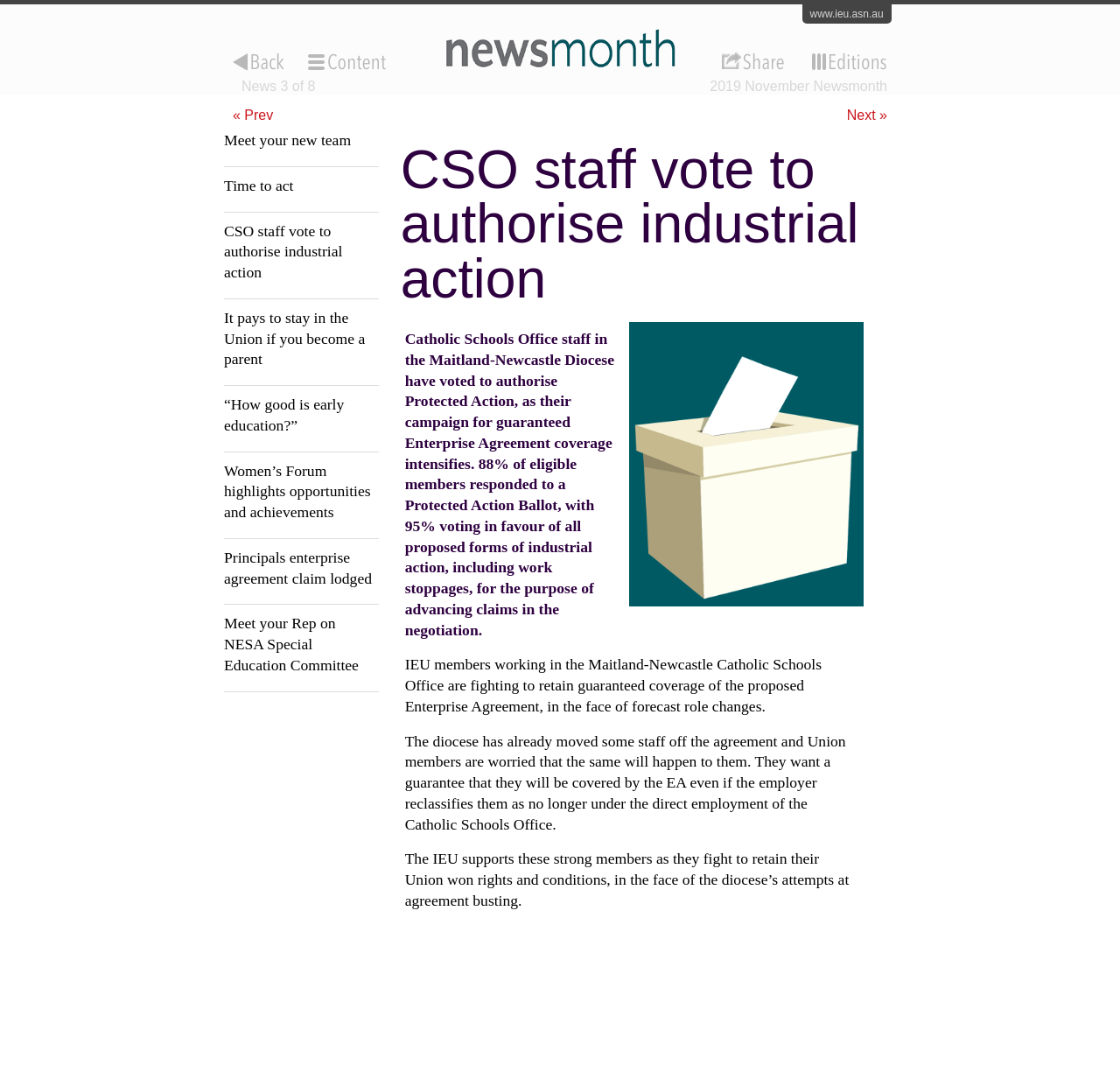Give a complete and precise description of the webpage's appearance.

The webpage appears to be a news article page, with a focus on a specific news story about CSO staff voting to authorize industrial action. At the top of the page, there is a link to the website "www.ieu.asn.au" and another link with no text. Below these links, there is a static text element displaying "News 3 of 8" and another static text element displaying "2019 November Newsmonth".

On the left side of the page, there is a list of links to various news articles, including the current article "CSO staff vote to authorise industrial action", as well as other articles such as "Meet your new team", "Time to act", and "Women’s Forum highlights opportunities and achievements". These links are stacked vertically, with the current article's link in the middle of the list.

To the right of the list of links, there is a heading element displaying the title of the current article, "CSO staff vote to authorise industrial action". Below the heading, there is an image, and then a series of static text elements that make up the body of the news article. The article discusses the results of a protected action ballot by Catholic Schools Office staff in the Maitland-Newcastle Diocese, with 95% of voters supporting industrial action.

At the bottom of the page, there are links to navigate to the previous or next news article, labeled "« Prev" and "Next »" respectively.